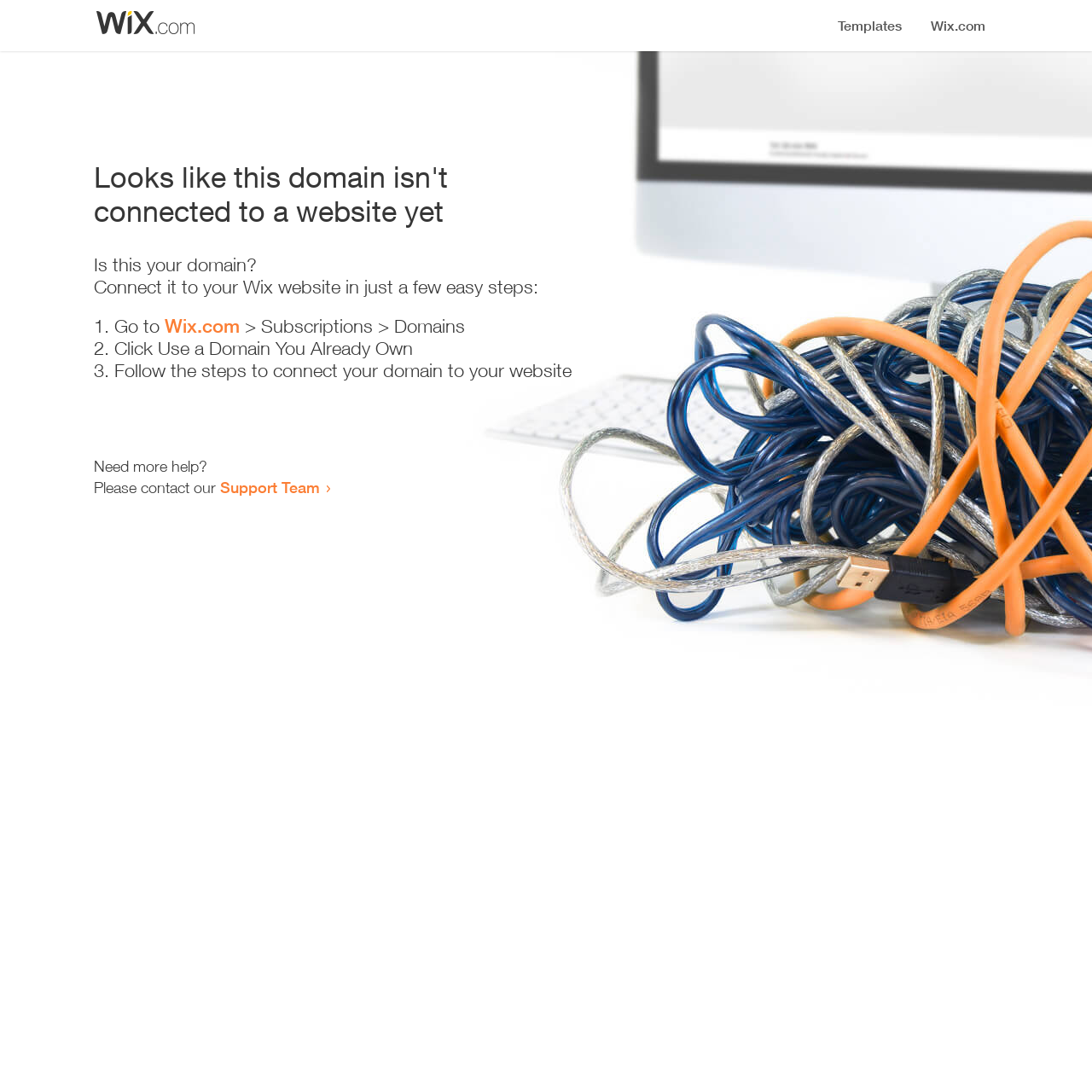Please provide a brief answer to the following inquiry using a single word or phrase:
Where can I get more help?

Support Team